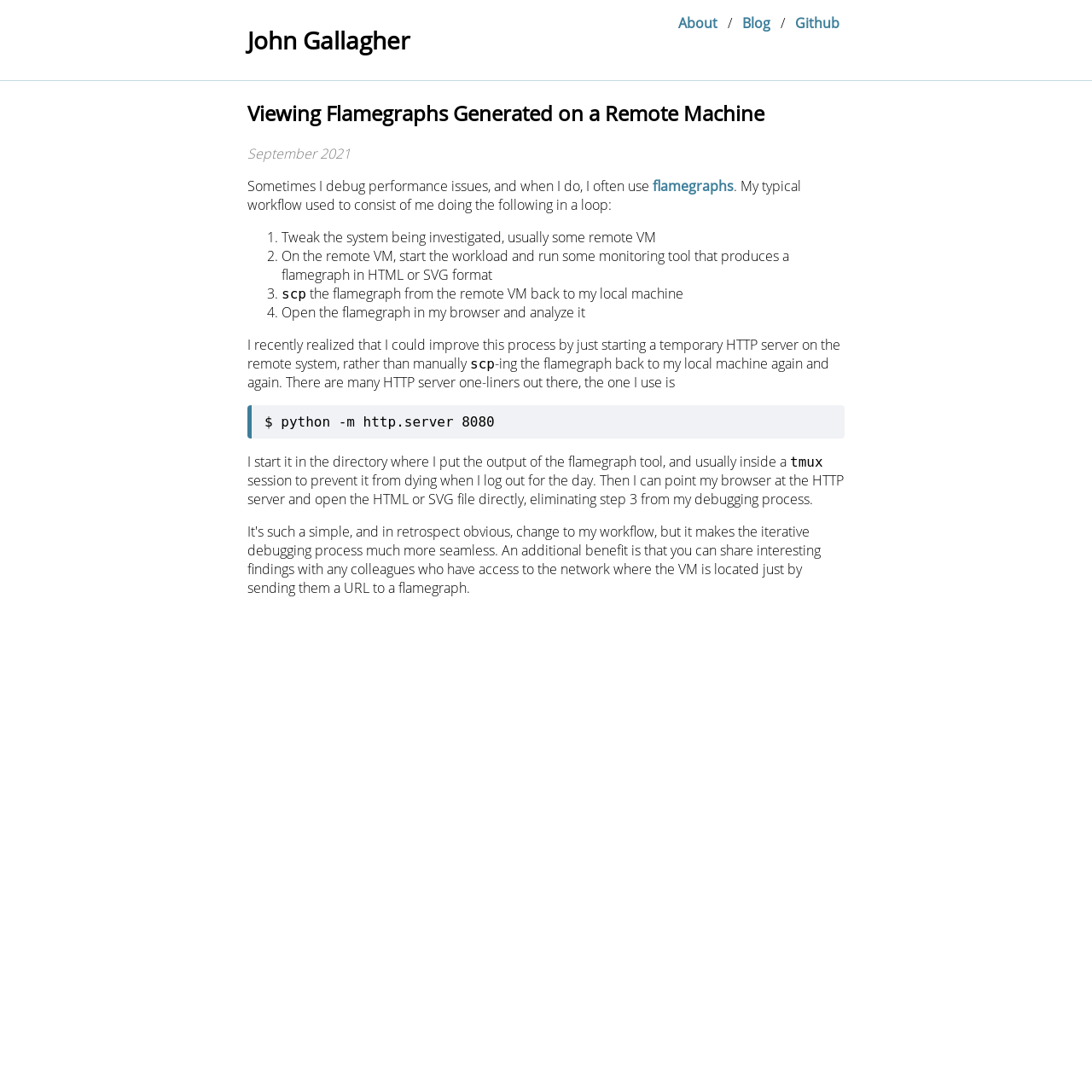What is the author's name?
Refer to the image and provide a detailed answer to the question.

The author's name is mentioned at the top of the webpage, which is 'John Gallagher'. This is evident from the root element 'John Gallagher' focused: True.